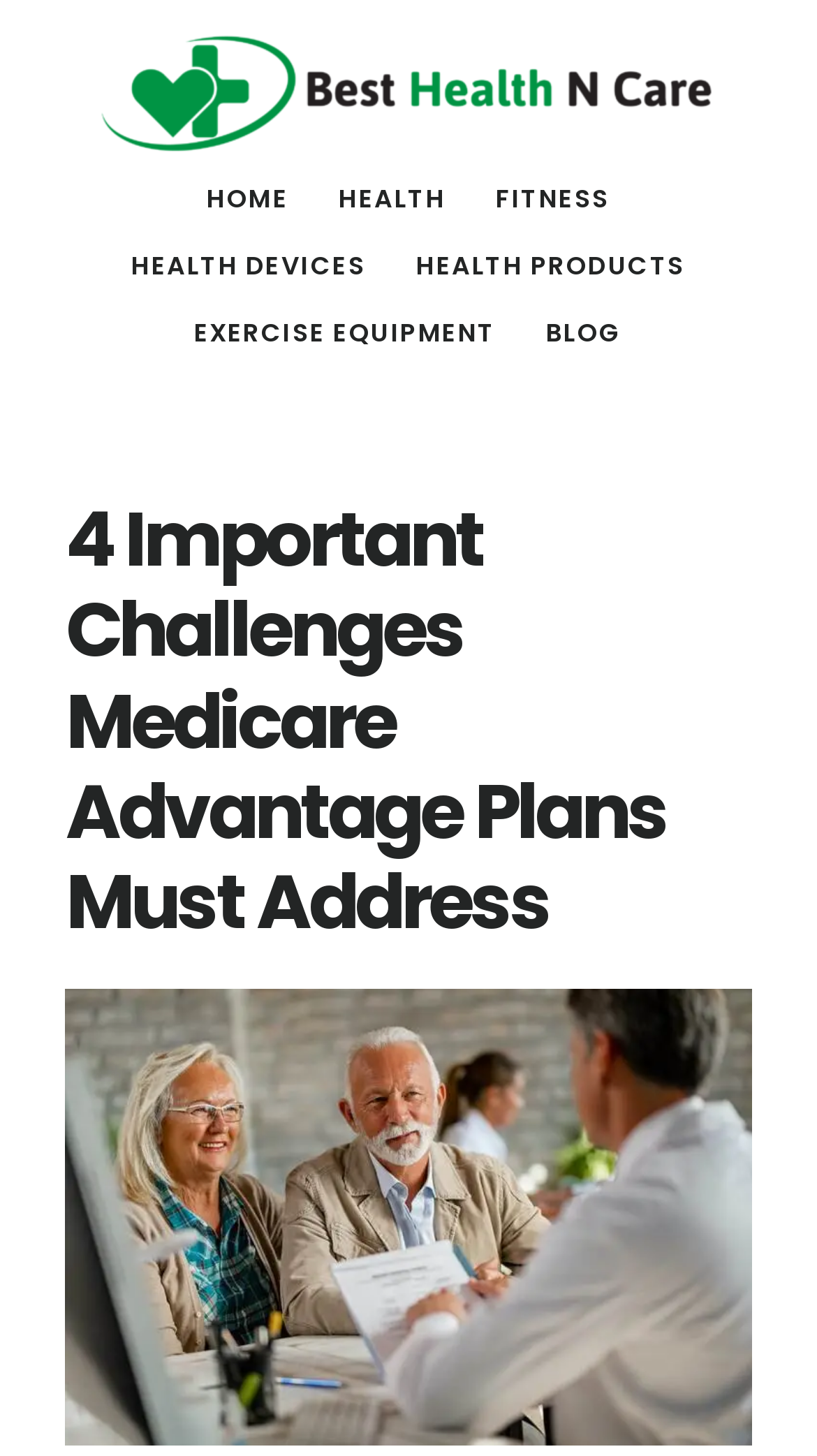Determine the bounding box coordinates of the region that needs to be clicked to achieve the task: "read the blog".

[0.642, 0.206, 0.788, 0.252]